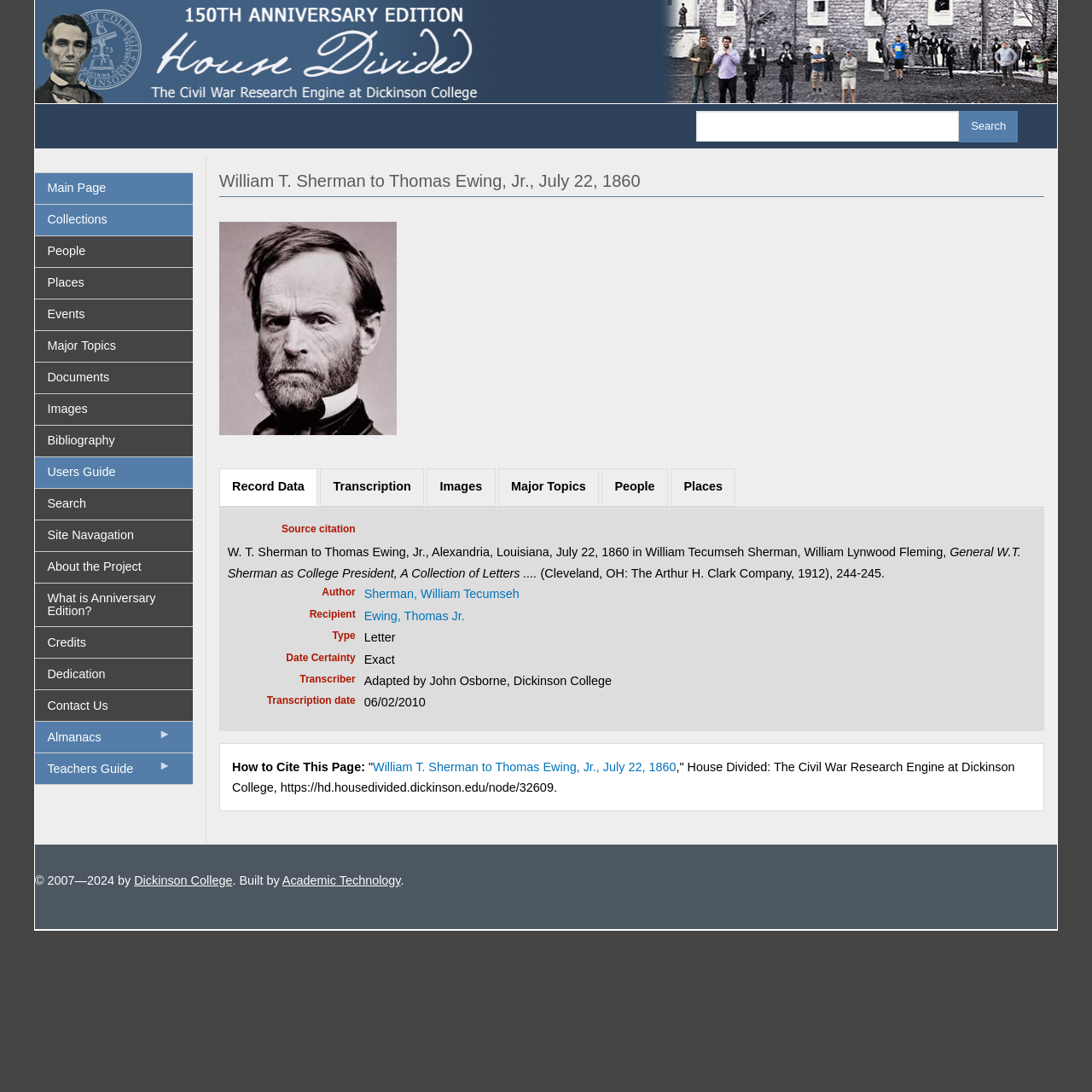Please identify the bounding box coordinates of the element I need to click to follow this instruction: "Check the site navigation".

[0.032, 0.476, 0.176, 0.504]